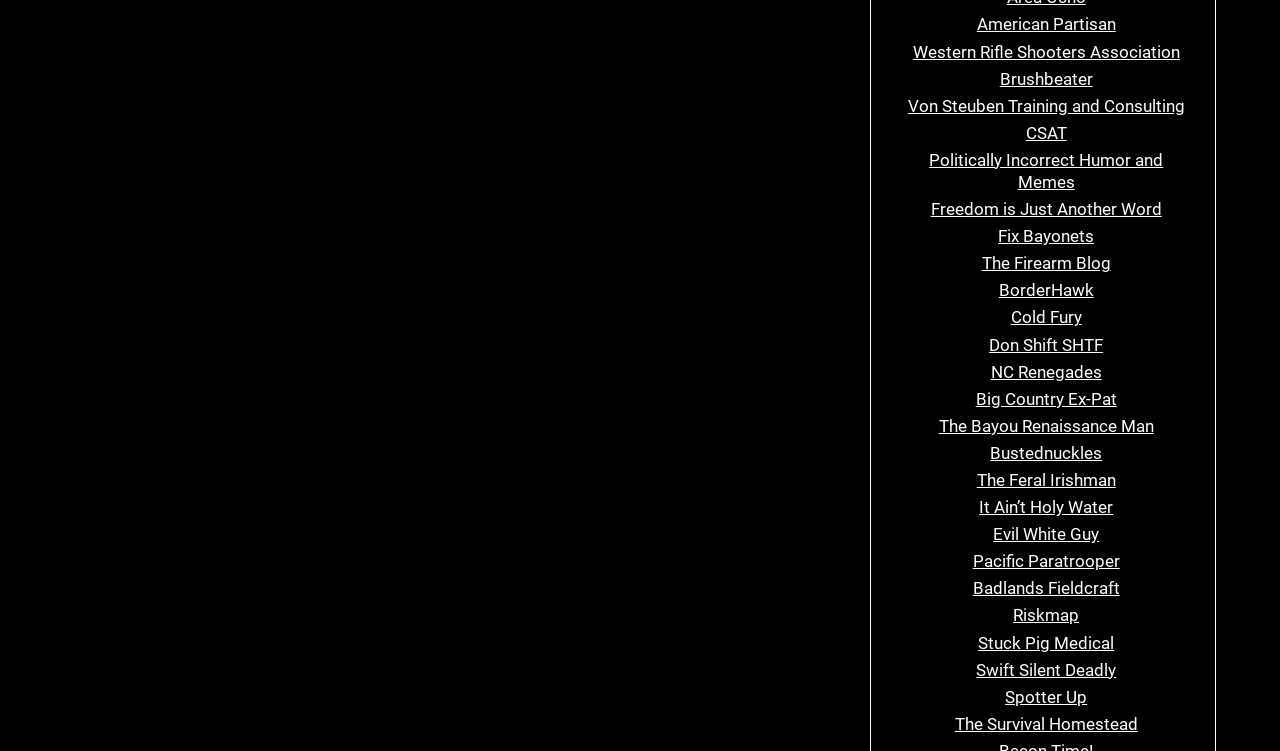Please identify the bounding box coordinates of the clickable area that will fulfill the following instruction: "Click American Partisan". The coordinates should be in the format of four float numbers between 0 and 1, i.e., [left, top, right, bottom].

[0.709, 0.018, 0.926, 0.047]